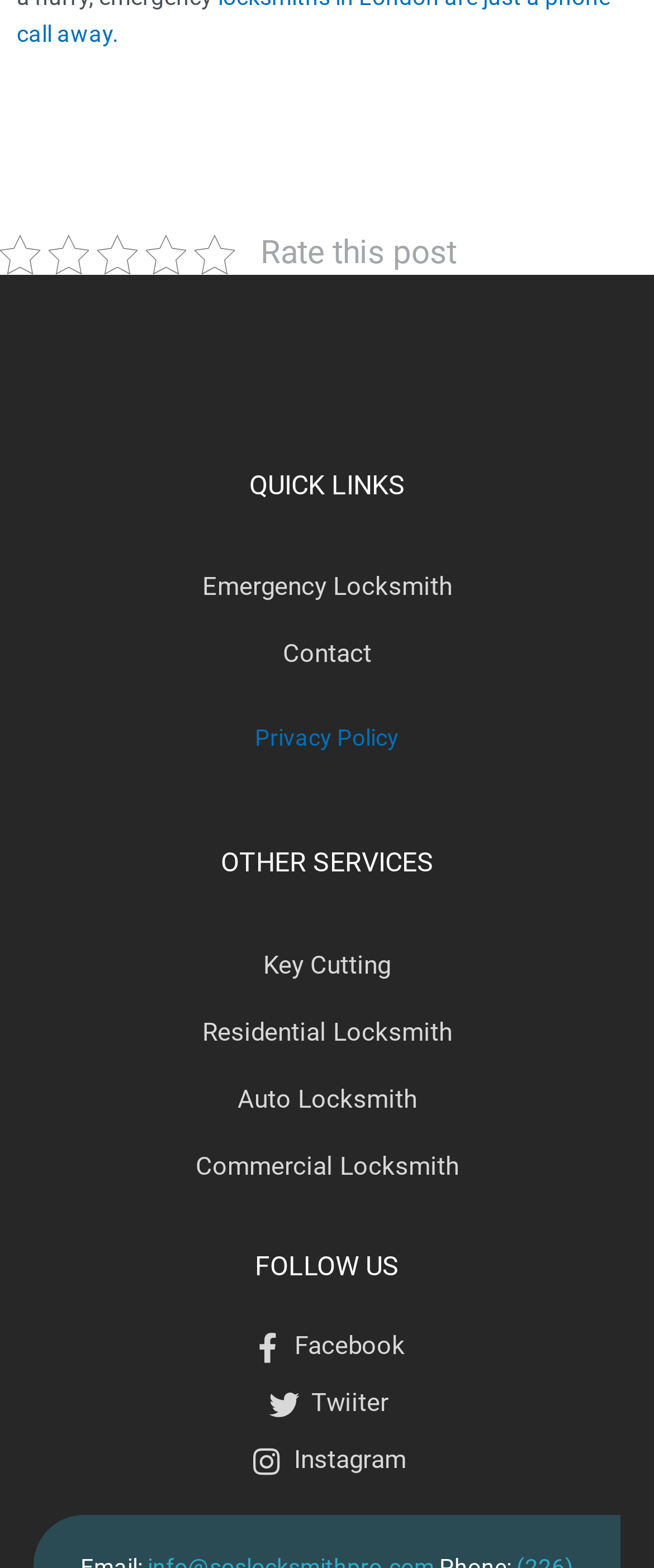Find the bounding box coordinates of the clickable region needed to perform the following instruction: "Check Twitter link". The coordinates should be provided as four float numbers between 0 and 1, i.e., [left, top, right, bottom].

[0.051, 0.882, 0.949, 0.909]